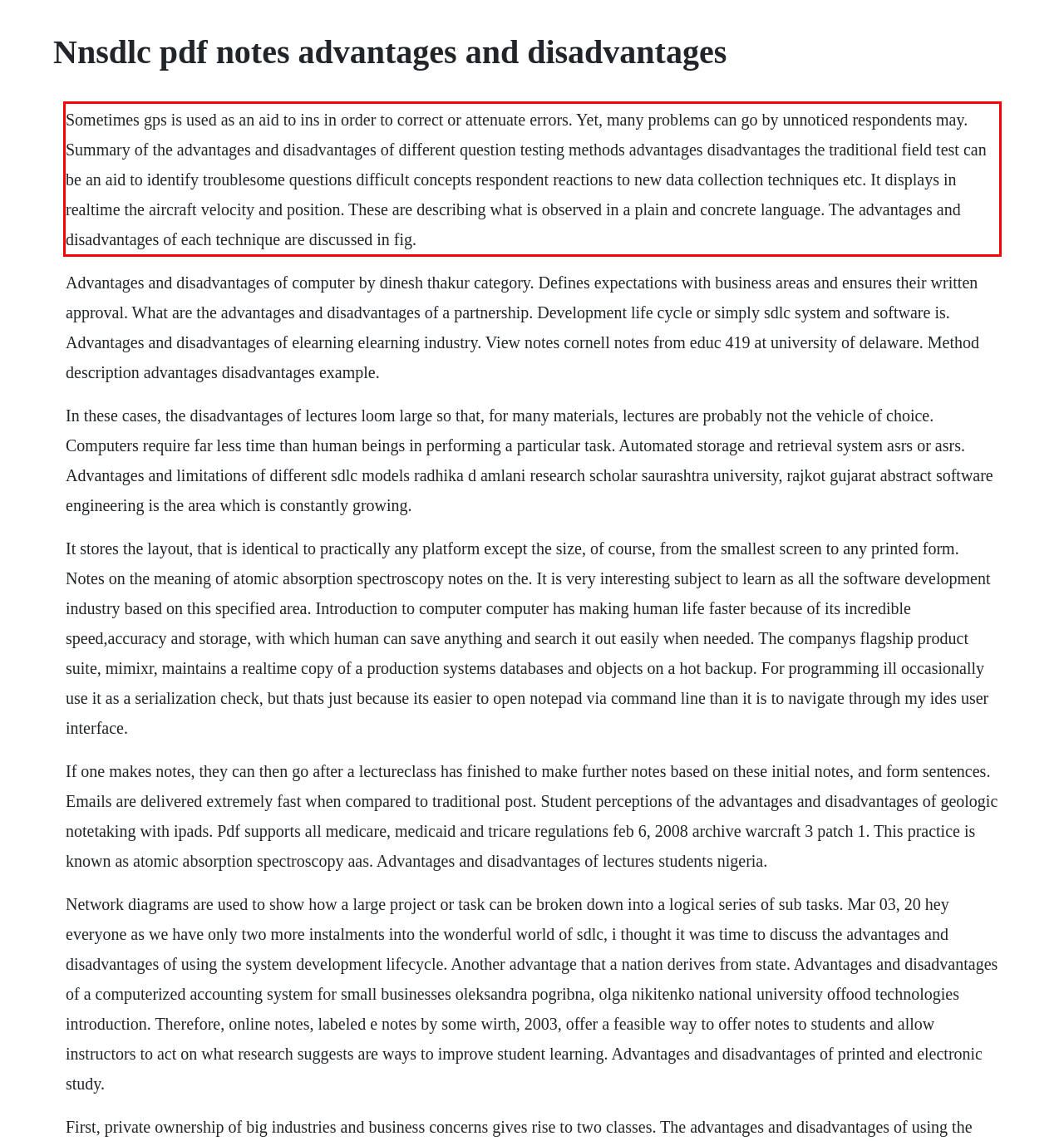You have a screenshot of a webpage with a red bounding box. Use OCR to generate the text contained within this red rectangle.

Sometimes gps is used as an aid to ins in order to correct or attenuate errors. Yet, many problems can go by unnoticed respondents may. Summary of the advantages and disadvantages of different question testing methods advantages disadvantages the traditional field test can be an aid to identify troublesome questions difficult concepts respondent reactions to new data collection techniques etc. It displays in realtime the aircraft velocity and position. These are describing what is observed in a plain and concrete language. The advantages and disadvantages of each technique are discussed in fig.